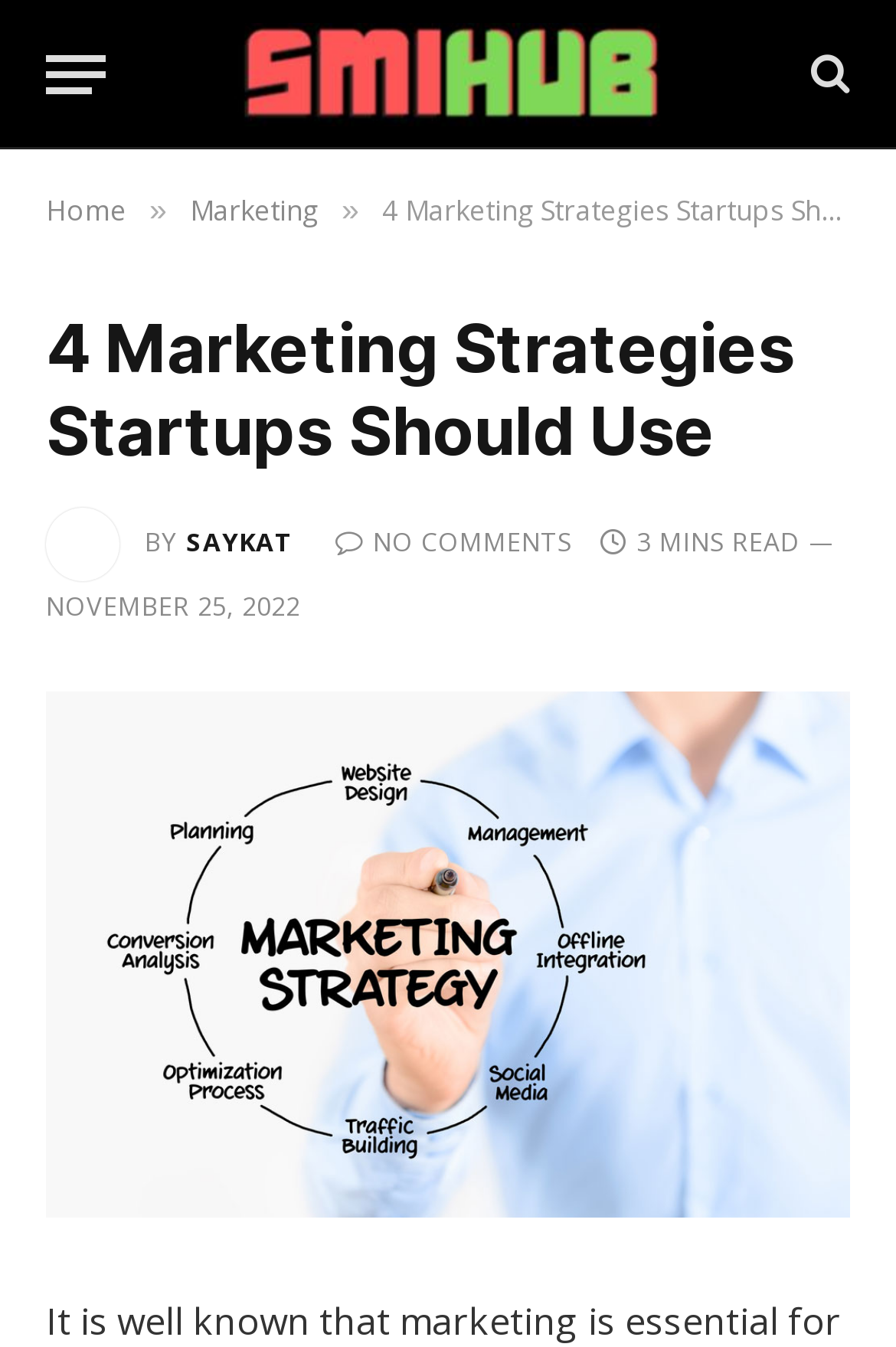Please provide the bounding box coordinates for the element that needs to be clicked to perform the following instruction: "Go to the 'About Us' page". The coordinates should be given as four float numbers between 0 and 1, i.e., [left, top, right, bottom].

None